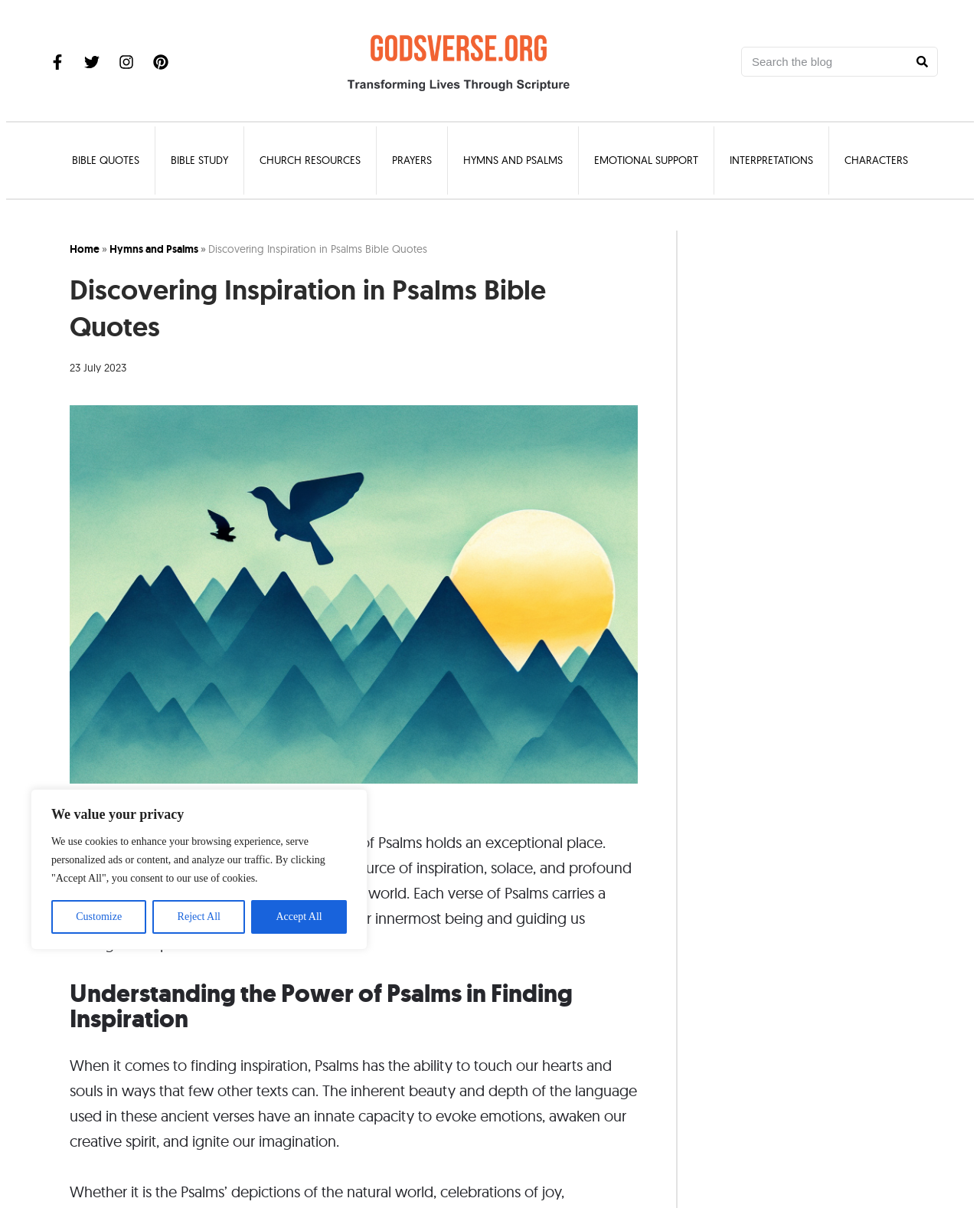What is the topic of the section below the image?
Using the information from the image, provide a comprehensive answer to the question.

The section below the image has a heading 'Understanding the Power of Psalms in Finding Inspiration', which suggests that the topic of this section is the power of Psalms in finding inspiration. The text 'When it comes to finding inspiration, Psalms has the ability to touch our hearts and souls...' further supports this conclusion.